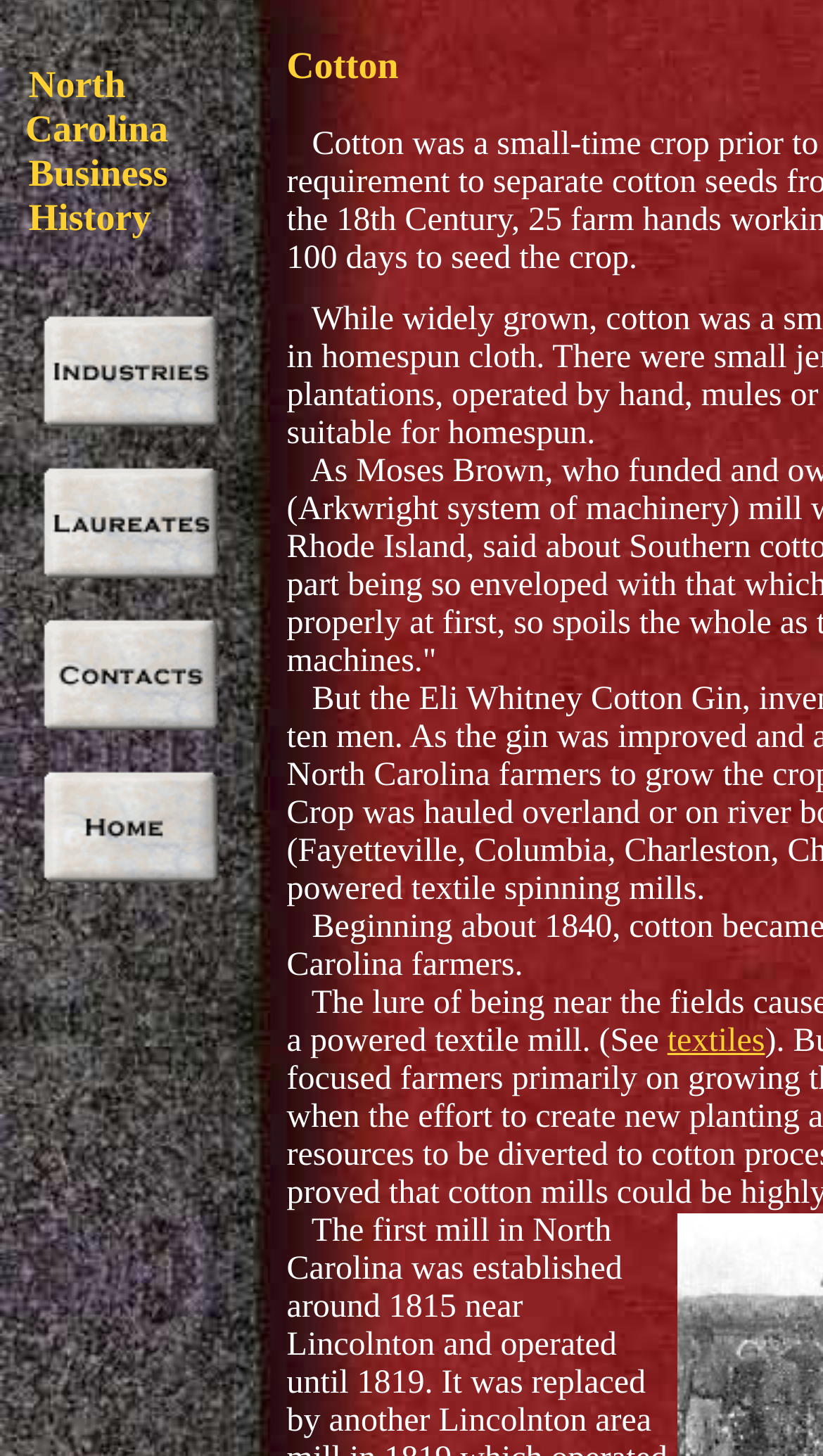Answer the question in a single word or phrase:
What is the background color of the webpage?

Unknown